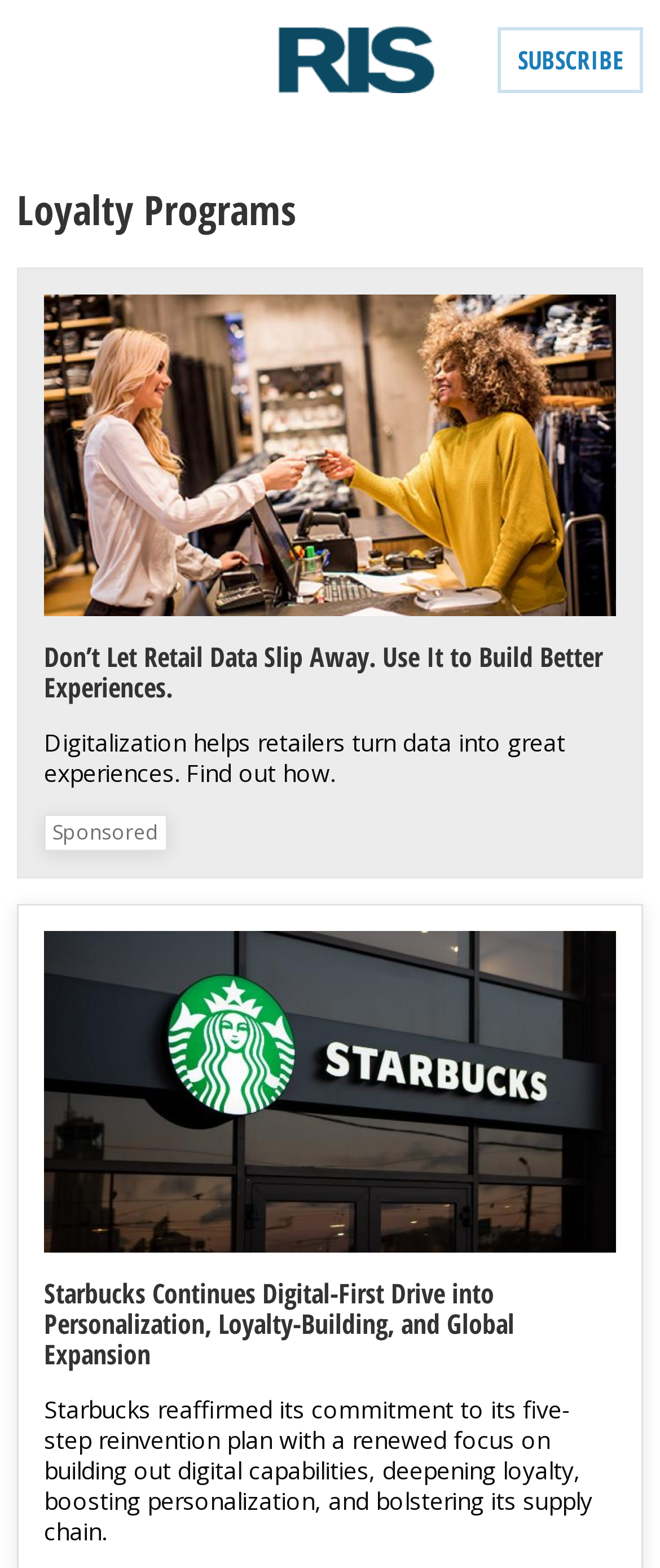How many articles are featured on this page?
Based on the content of the image, thoroughly explain and answer the question.

I counted the number of article headings on the page, which are 'Don’t Let Retail Data Slip Away. Use It to Build Better Experiences.', 'Sensormatic Blog Teaser', and 'Starbucks Continues Digital-First Drive into Personalization, Loyalty-Building, and Global Expansion'. Therefore, there are 3 articles featured on this page.